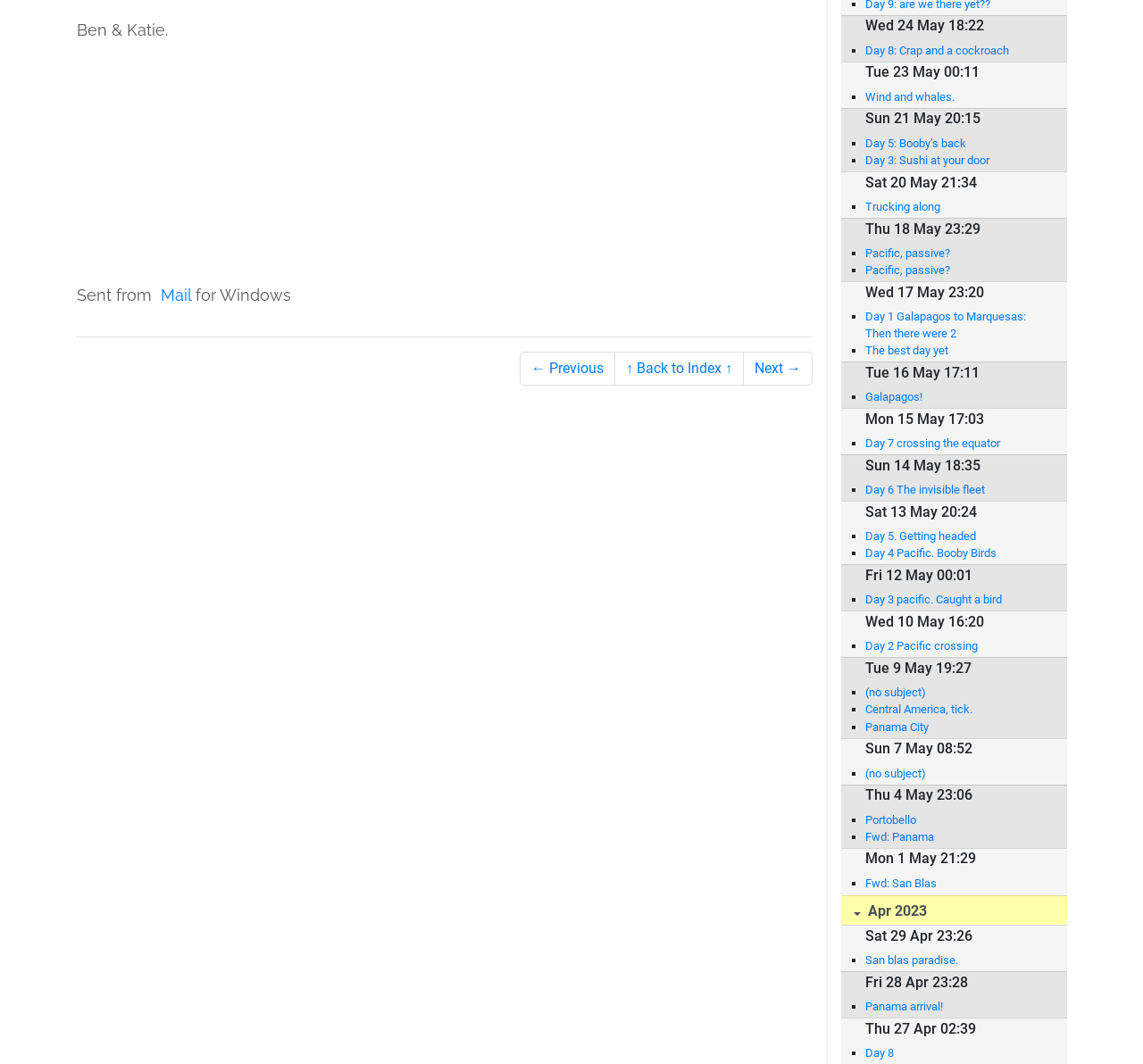Give a one-word or short phrase answer to this question: 
What is the sender's name?

Ben & Katie